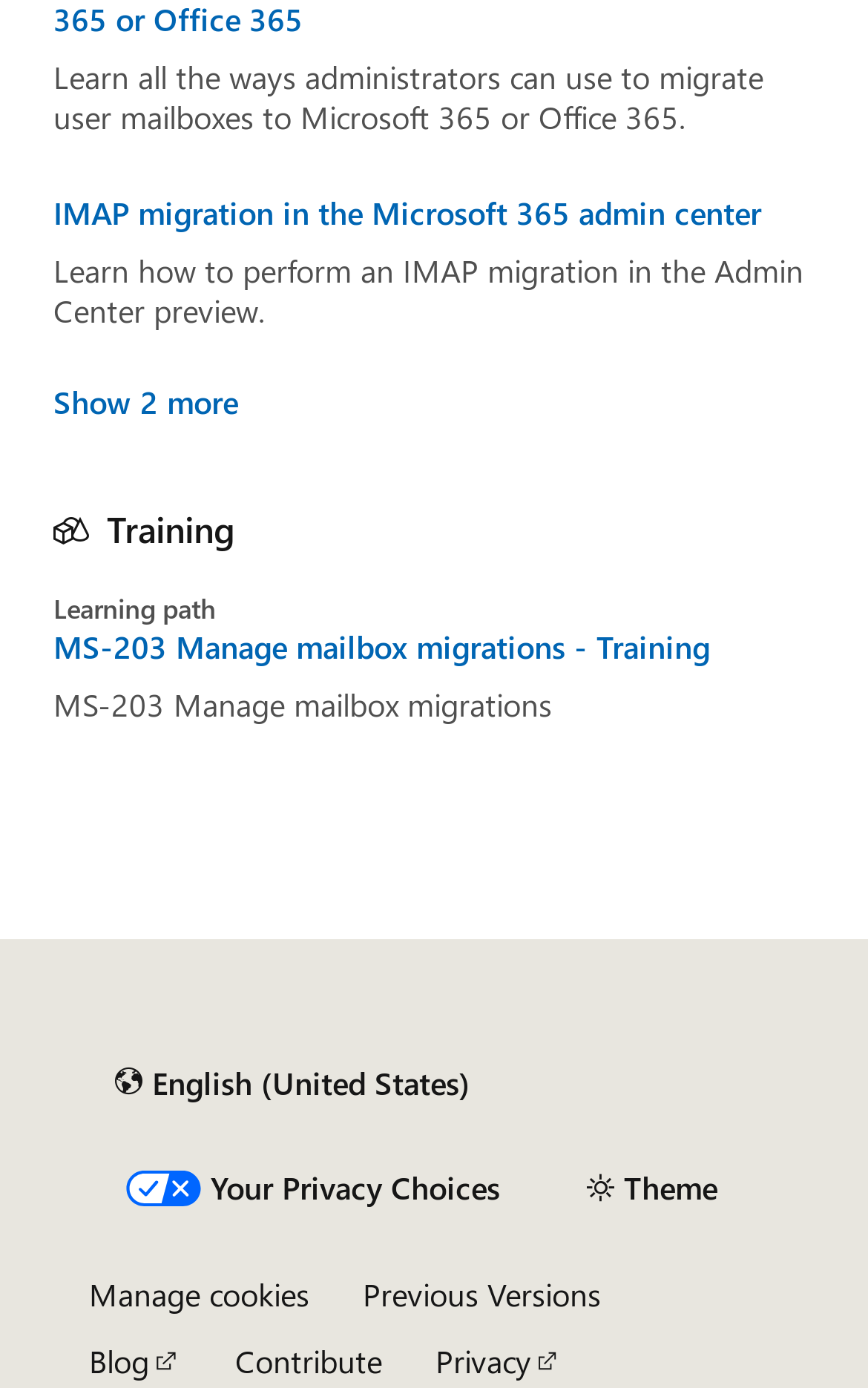Find the bounding box coordinates for the UI element whose description is: "Manage cookies". The coordinates should be four float numbers between 0 and 1, in the format [left, top, right, bottom].

[0.103, 0.921, 0.356, 0.947]